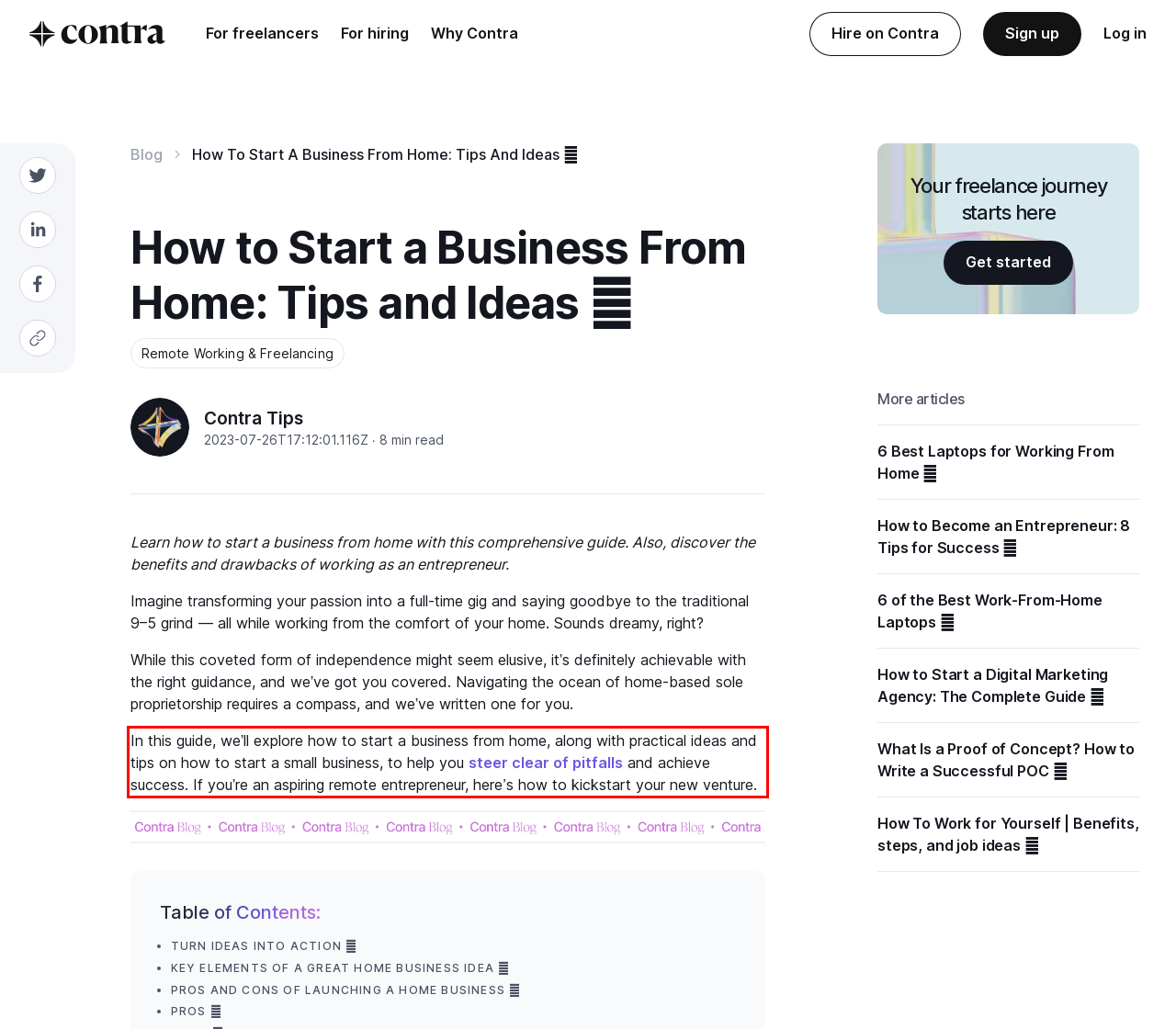Given a webpage screenshot, identify the text inside the red bounding box using OCR and extract it.

In this guide, we’ll explore how to start a business from home, along with practical ideas and tips on how to start a small business, to help you steer clear of pitfalls and achieve success. If you’re an aspiring remote entrepreneur, here’s how to kickstart your new venture.